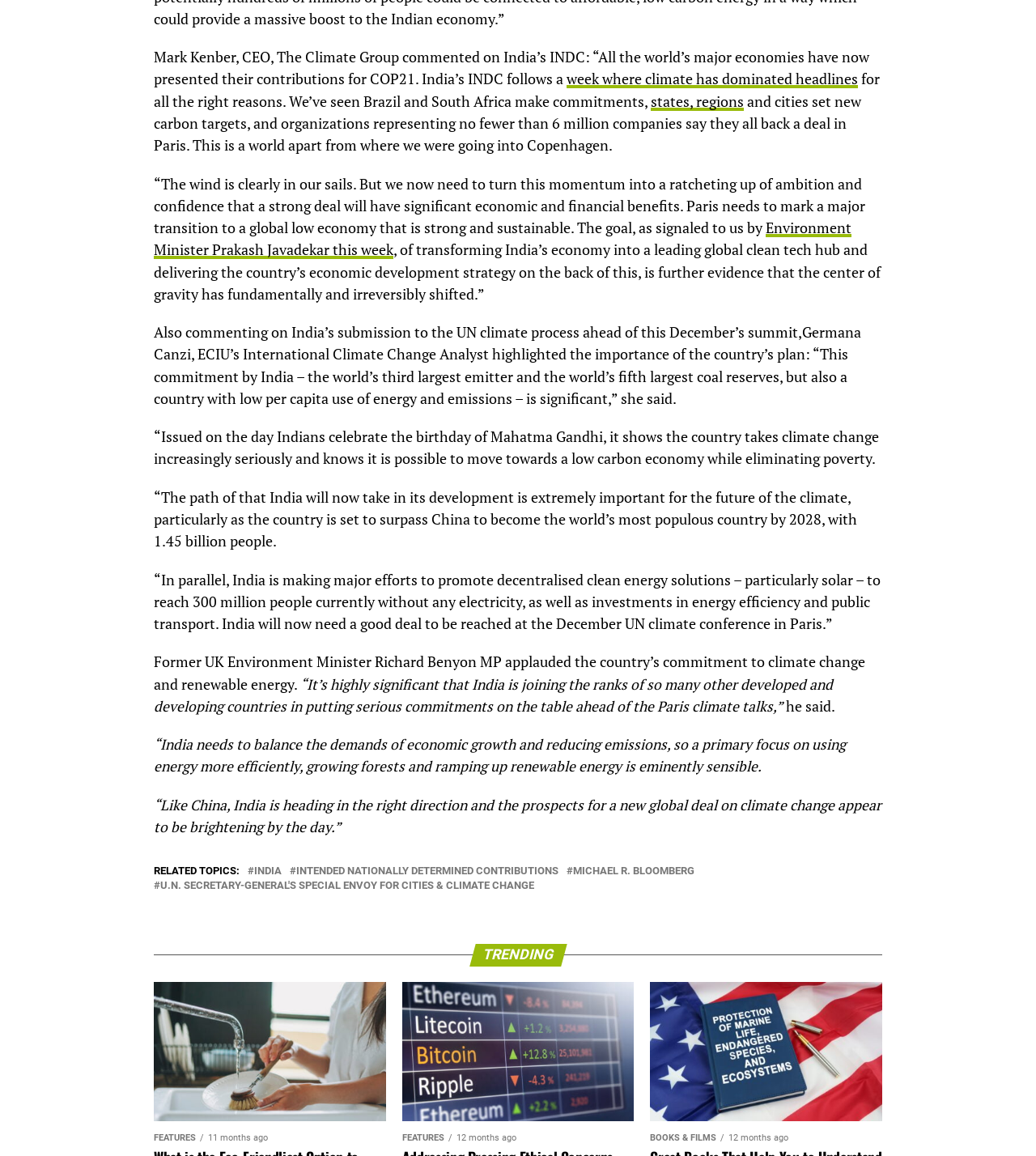Given the description "states, regions", determine the bounding box of the corresponding UI element.

[0.628, 0.08, 0.718, 0.096]